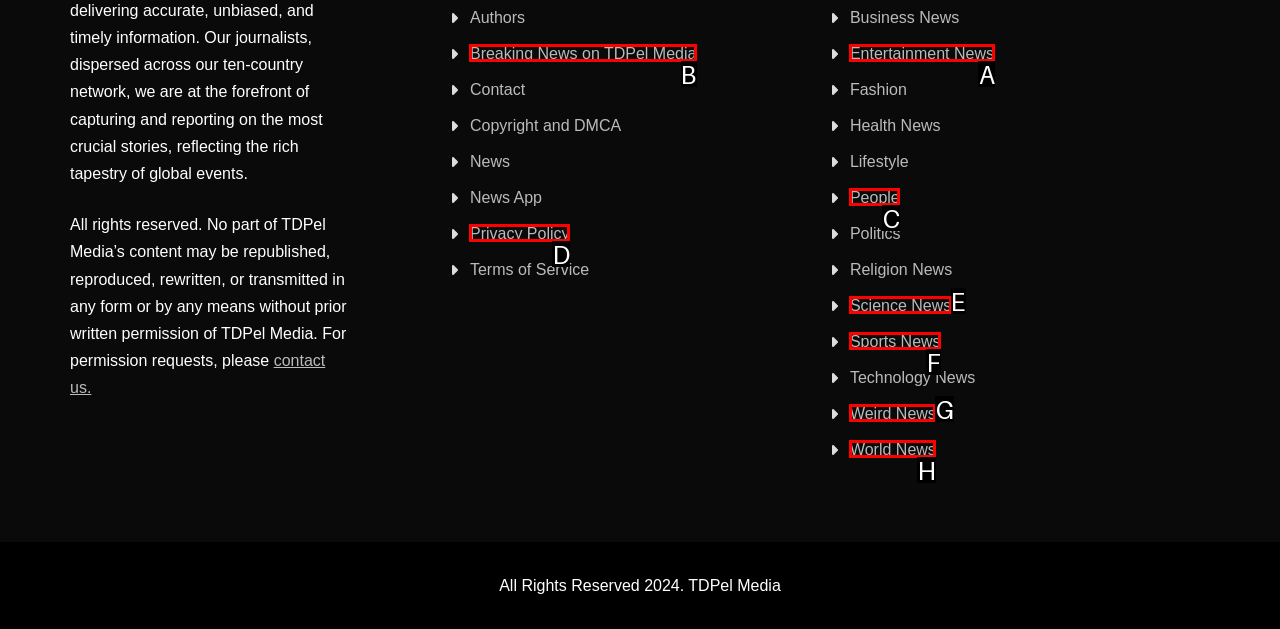Select the letter of the UI element that matches this task: explore the Entertainment News section
Provide the answer as the letter of the correct choice.

A